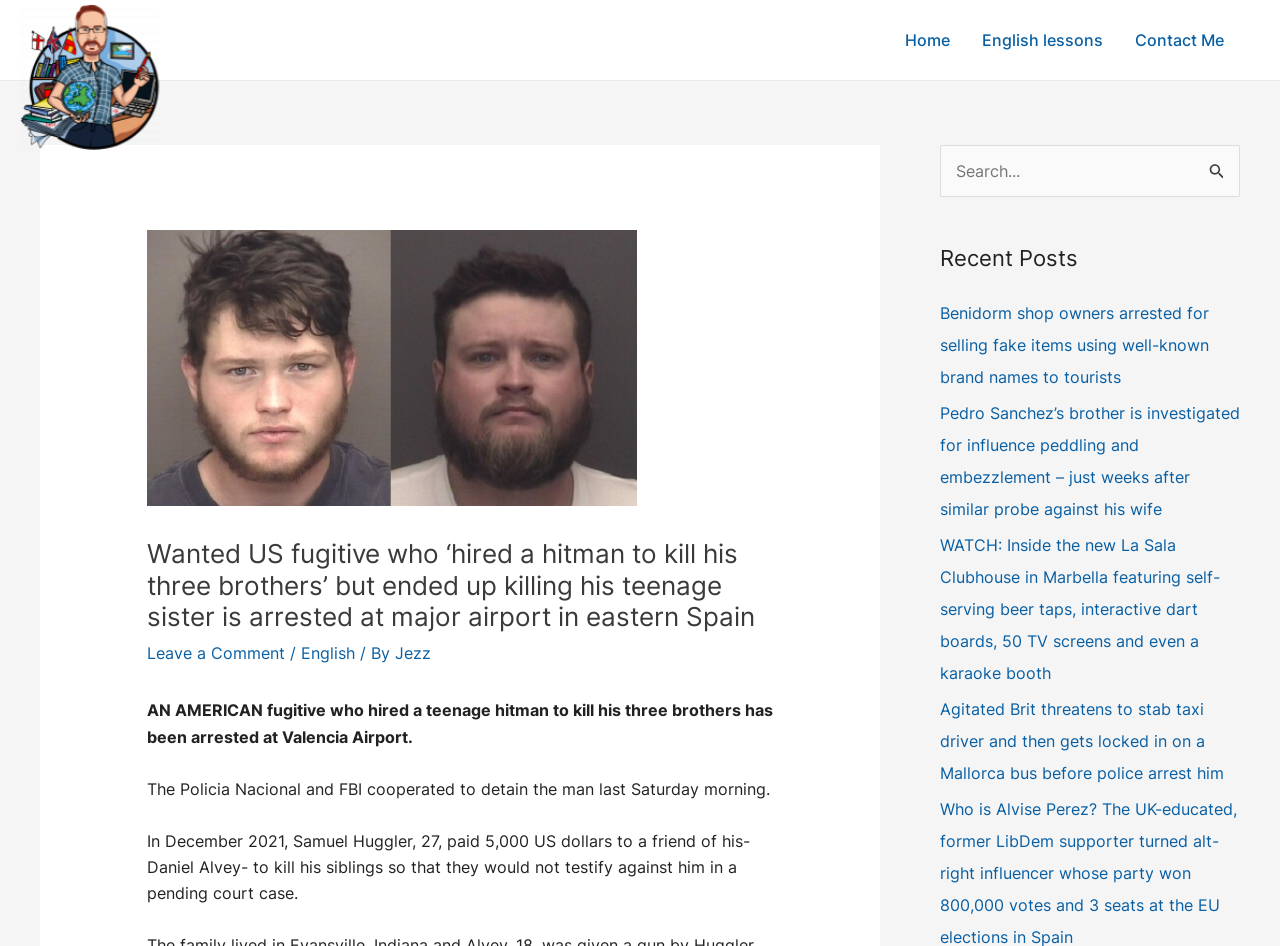Generate the title text from the webpage.

Wanted US fugitive who ‘hired a hitman to kill his three brothers’ but ended up killing his teenage sister is arrested at major airport in eastern Spain